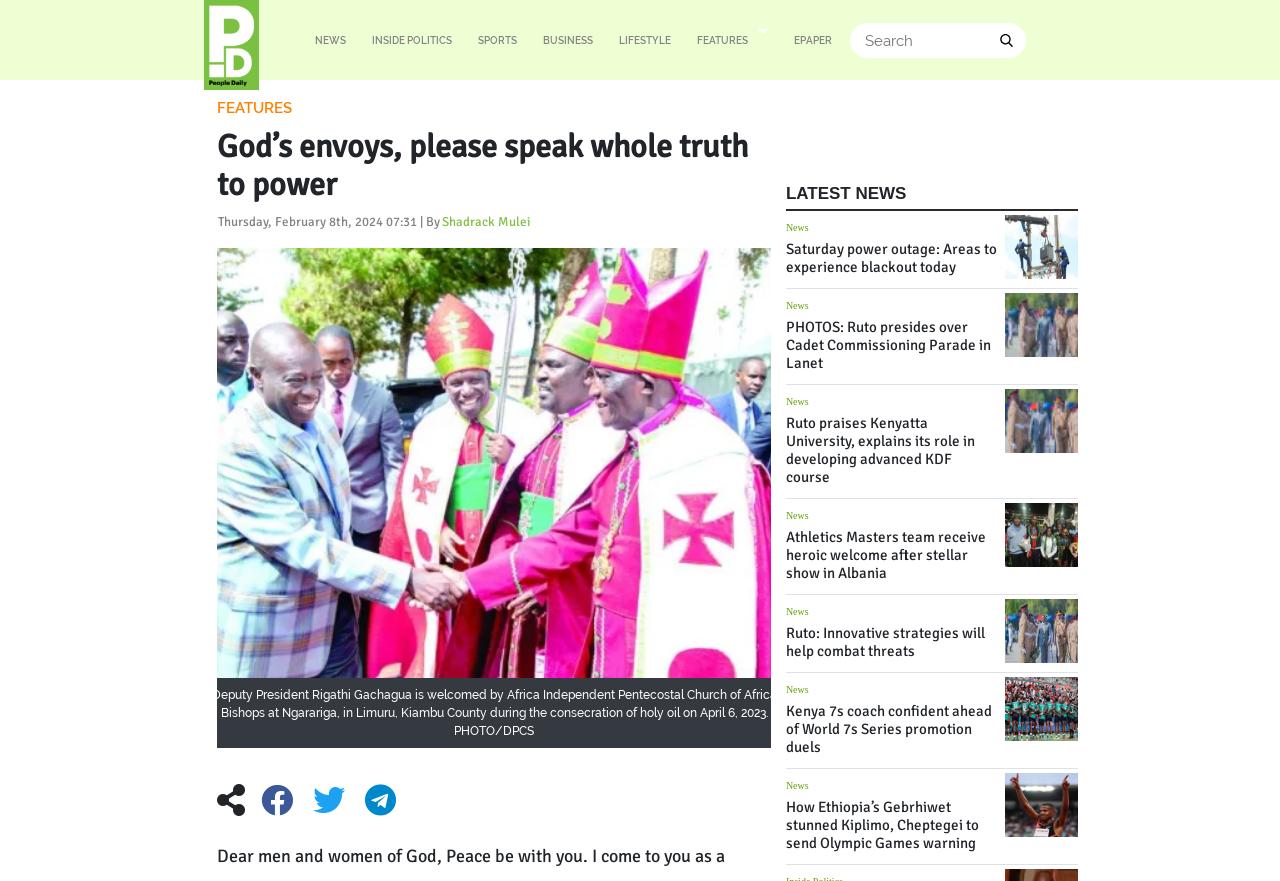Extract the main heading from the webpage content.

God’s envoys, please speak whole truth to power